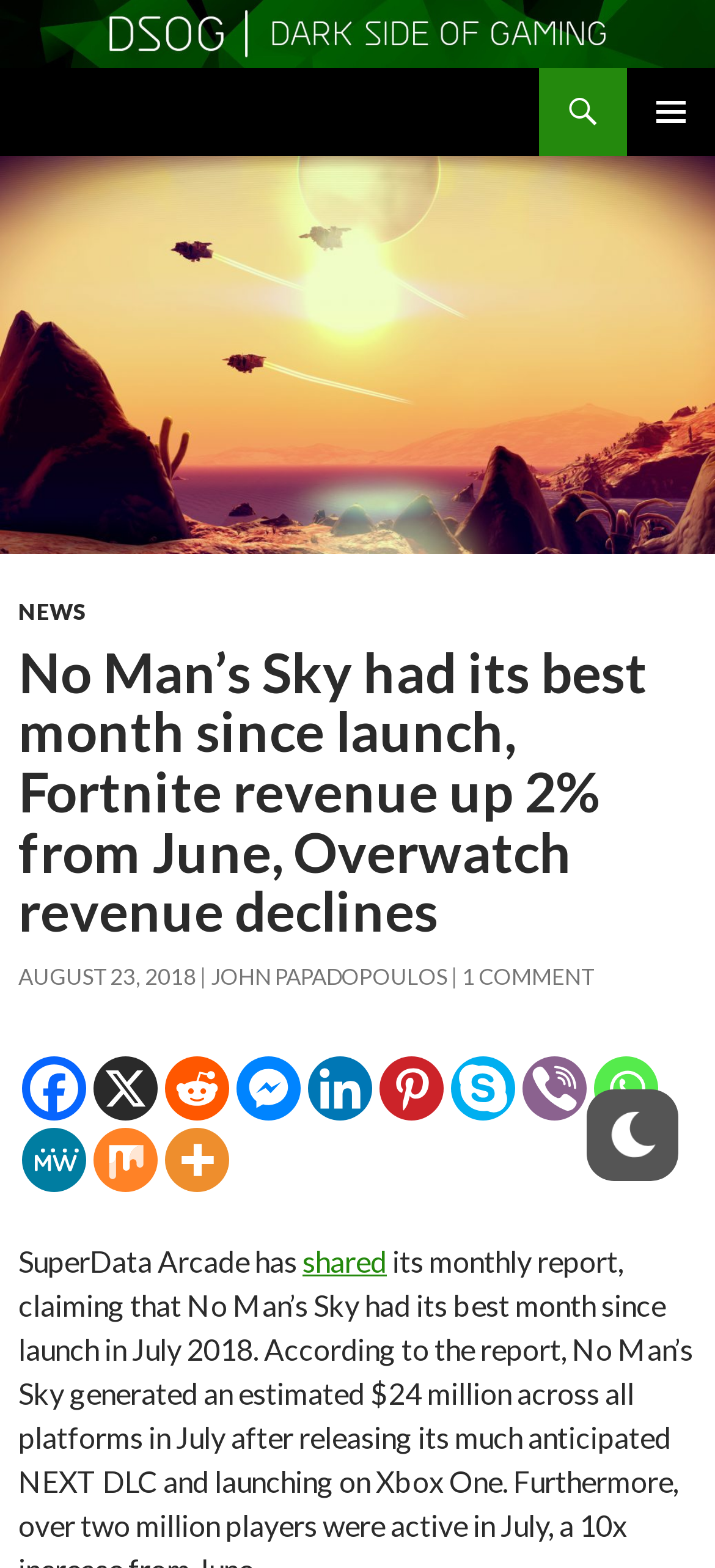Please identify the bounding box coordinates of the clickable area that will fulfill the following instruction: "Read the news". The coordinates should be in the format of four float numbers between 0 and 1, i.e., [left, top, right, bottom].

[0.026, 0.381, 0.121, 0.398]